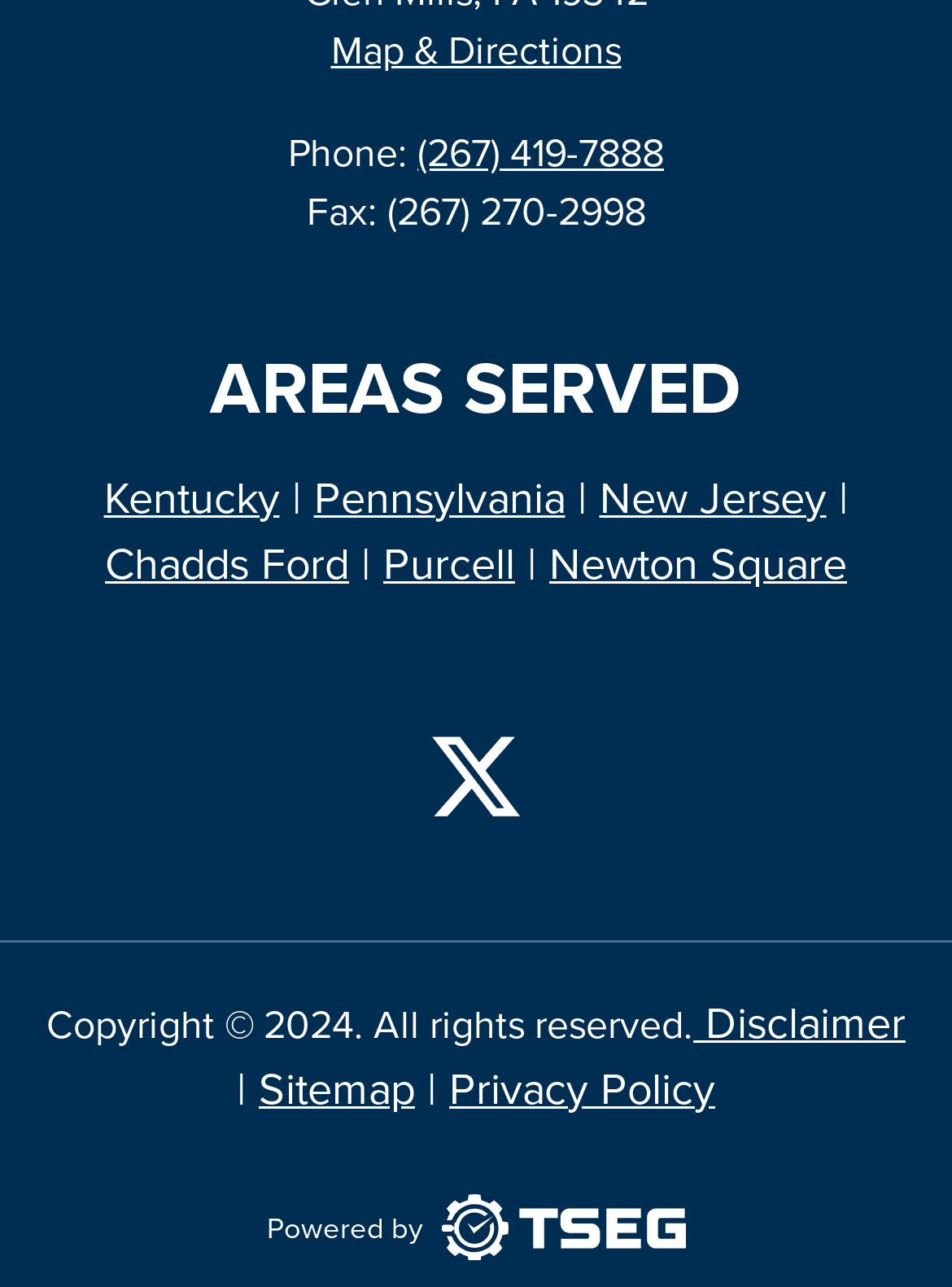Identify the bounding box coordinates for the element you need to click to achieve the following task: "Visit Kentucky page". The coordinates must be four float values ranging from 0 to 1, formatted as [left, top, right, bottom].

[0.109, 0.366, 0.294, 0.408]